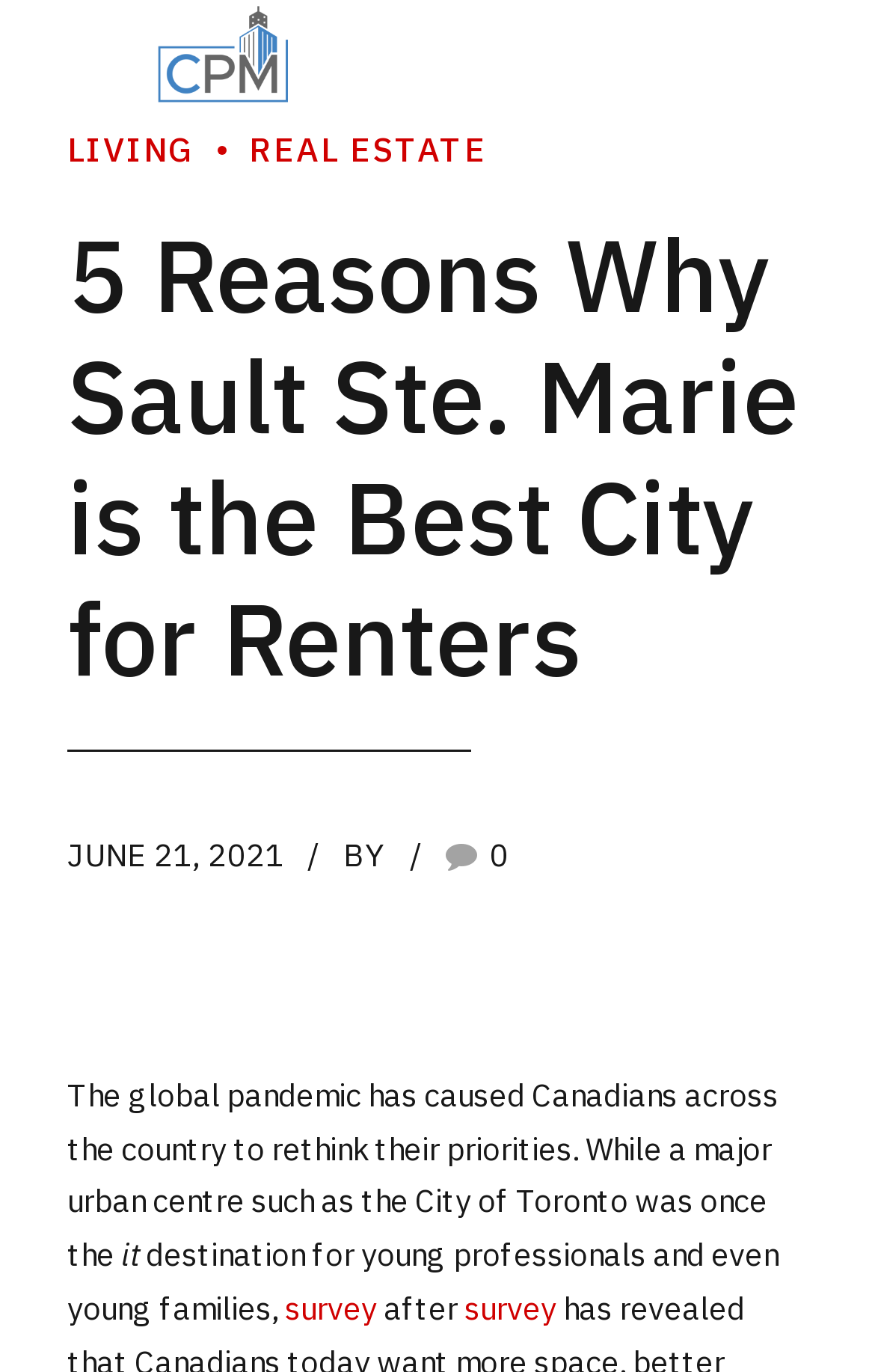Given the element description alt="CPM Properties", identify the bounding box coordinates for the UI element on the webpage screenshot. The format should be (top-left x, top-left y, bottom-right x, bottom-right y), with values between 0 and 1.

[0.178, 0.0, 0.331, 0.079]